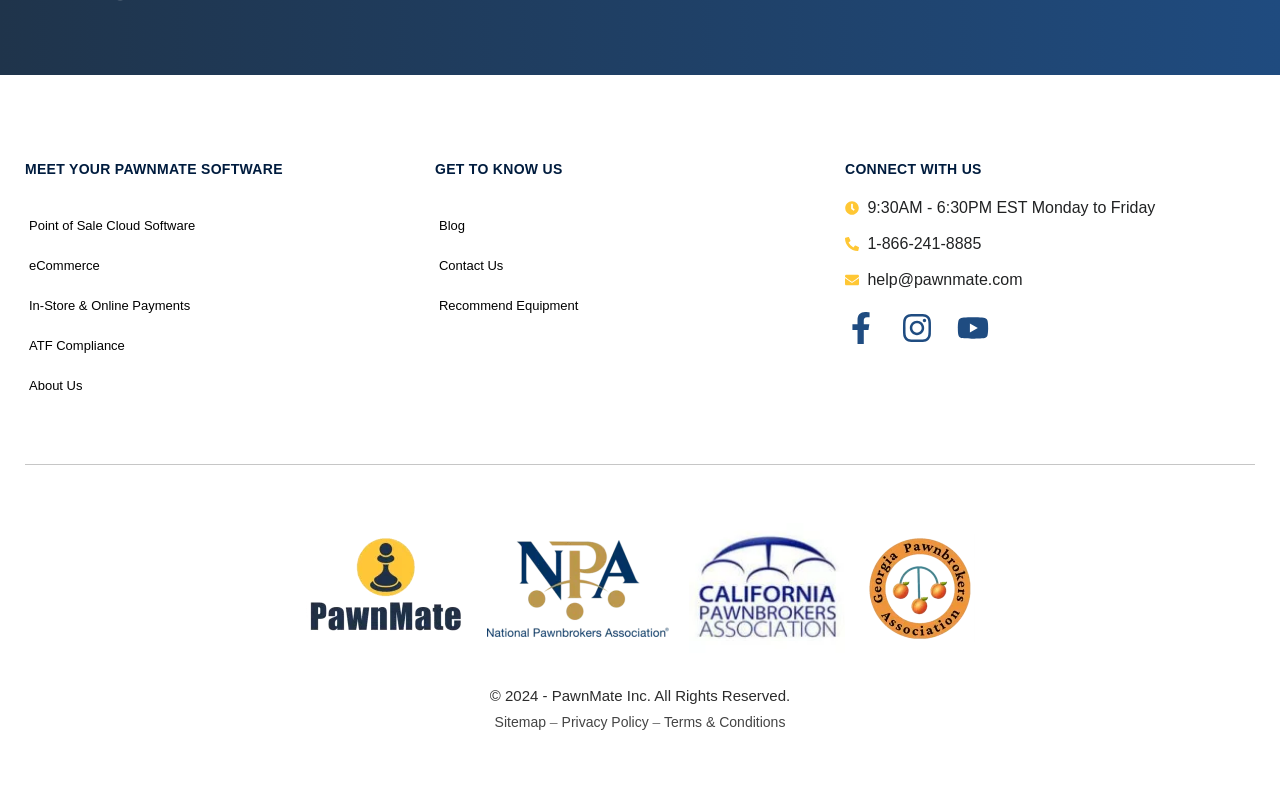Using the information shown in the image, answer the question with as much detail as possible: What is the phone number to contact PawnMate?

I found the phone number by looking at the StaticText element with the text '1-866-241-8885' which is located at the coordinates [0.678, 0.297, 0.767, 0.319].